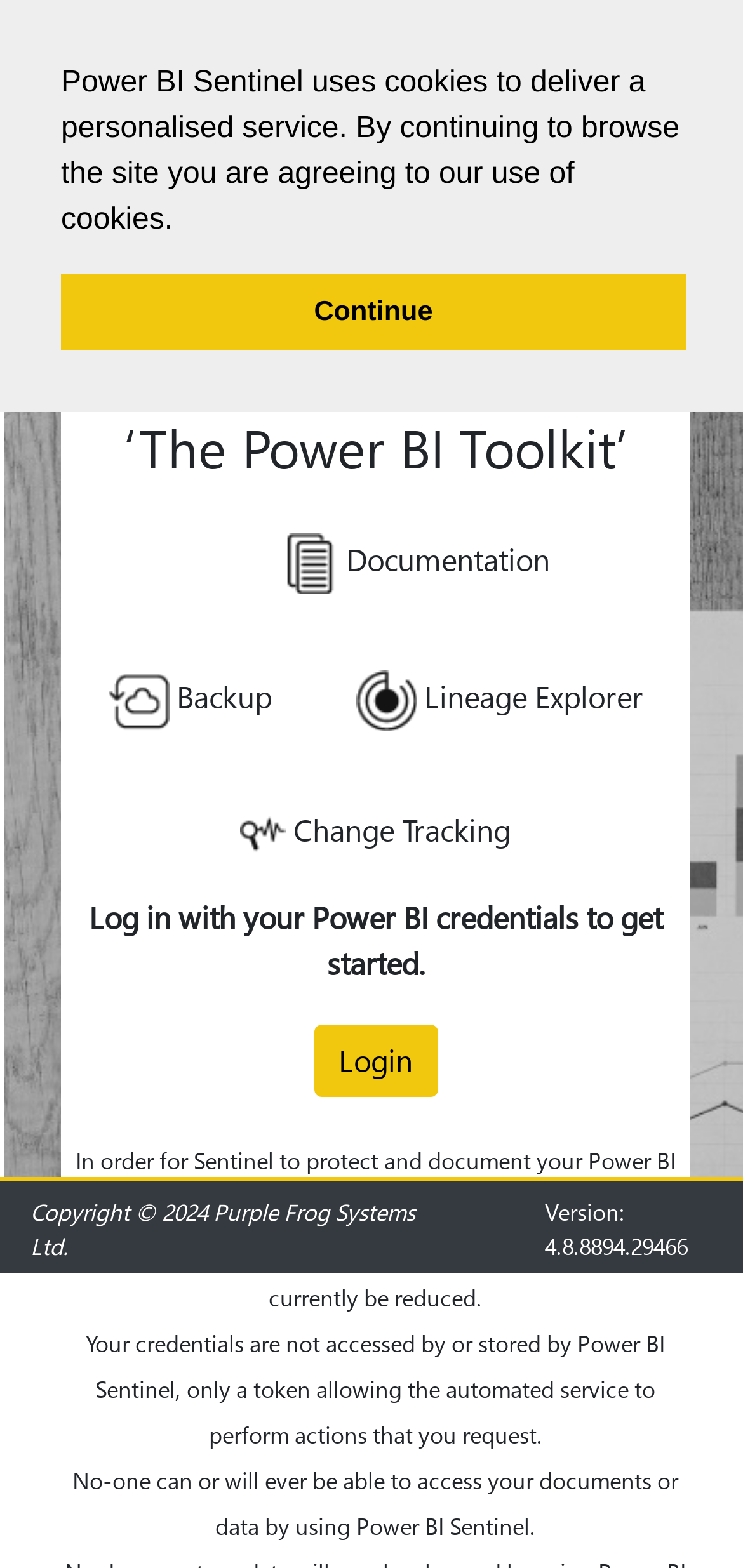Write an exhaustive caption that covers the webpage's main aspects.

The webpage is titled "Power BI Sentinel Portal" and appears to be a sign-in page for the Power BI Sentinel service. At the top, there is a notification about the use of cookies, with a "learn more about cookies" button and a "dismiss cookie message" button. The latter has a "Continue" label.

Below the notification, there is a logo image and a link to "Power BI Sentinel" on the top-left corner. A "Toggle navigation" button is located on the top-right corner.

The main content area has three headings: "Sign in", "Power BI Sentinel", and "‘The Power BI Toolkit’". Below these headings, there are three sections with images and corresponding text labels: "Documentation", "Backup", and "Lineage Explorer". Each section has an image on the left and the text label on the right.

Further down, there is a paragraph of text explaining the purpose of Power BI Sentinel and the permissions it requires to access the user's Power BI account. Below this, there are two more paragraphs of text, one explaining the security measures in place to protect user credentials and another reassuring users that their documents and data are safe.

At the bottom of the page, there is a horizontal separator line, followed by a copyright notice and a version number with a link to the specific version.

A "Login" button is prominently displayed in the middle of the page, allowing users to sign in with their Power BI credentials.